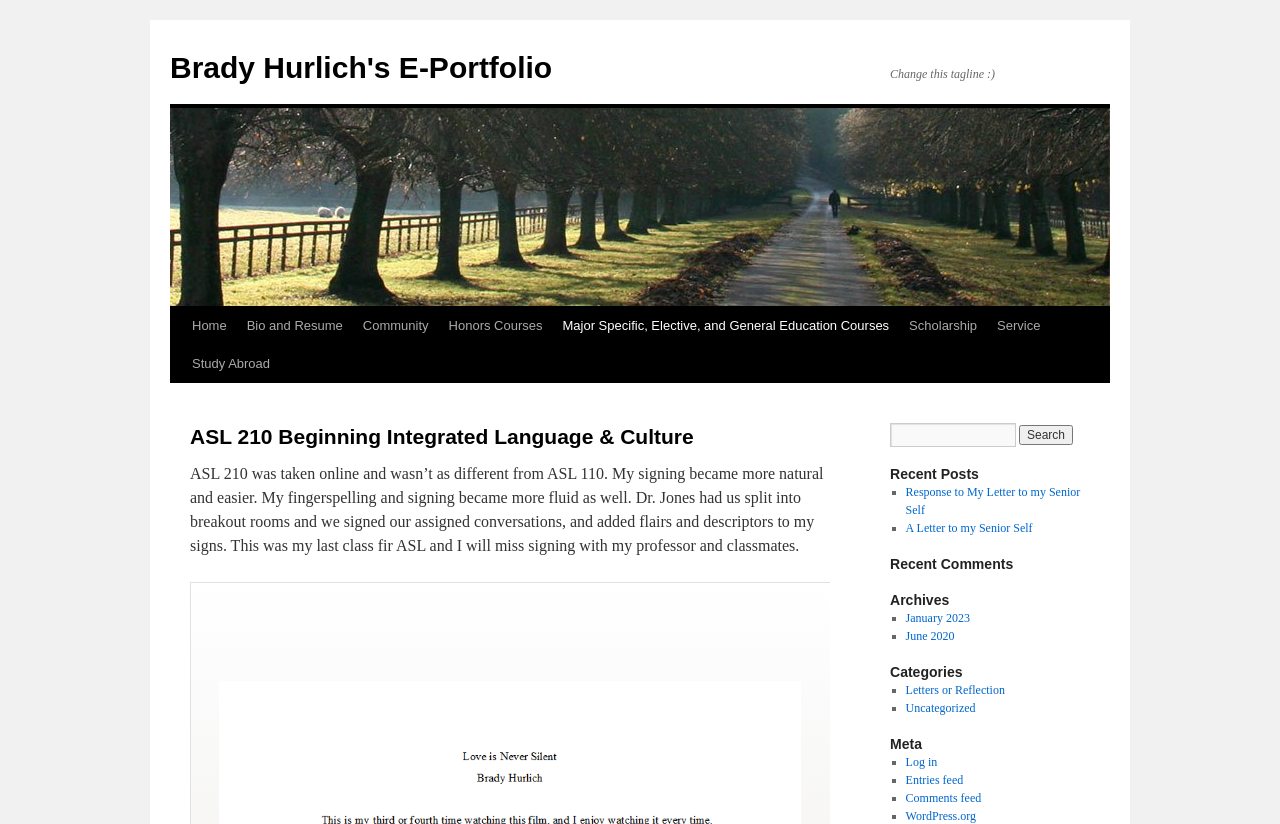Can you give a detailed response to the following question using the information from the image? What is the purpose of the search bar?

The search bar is located at the top right of the webpage, and it contains a textbox and a search button, suggesting that its purpose is to allow users to search for specific content within the e-portfolio.